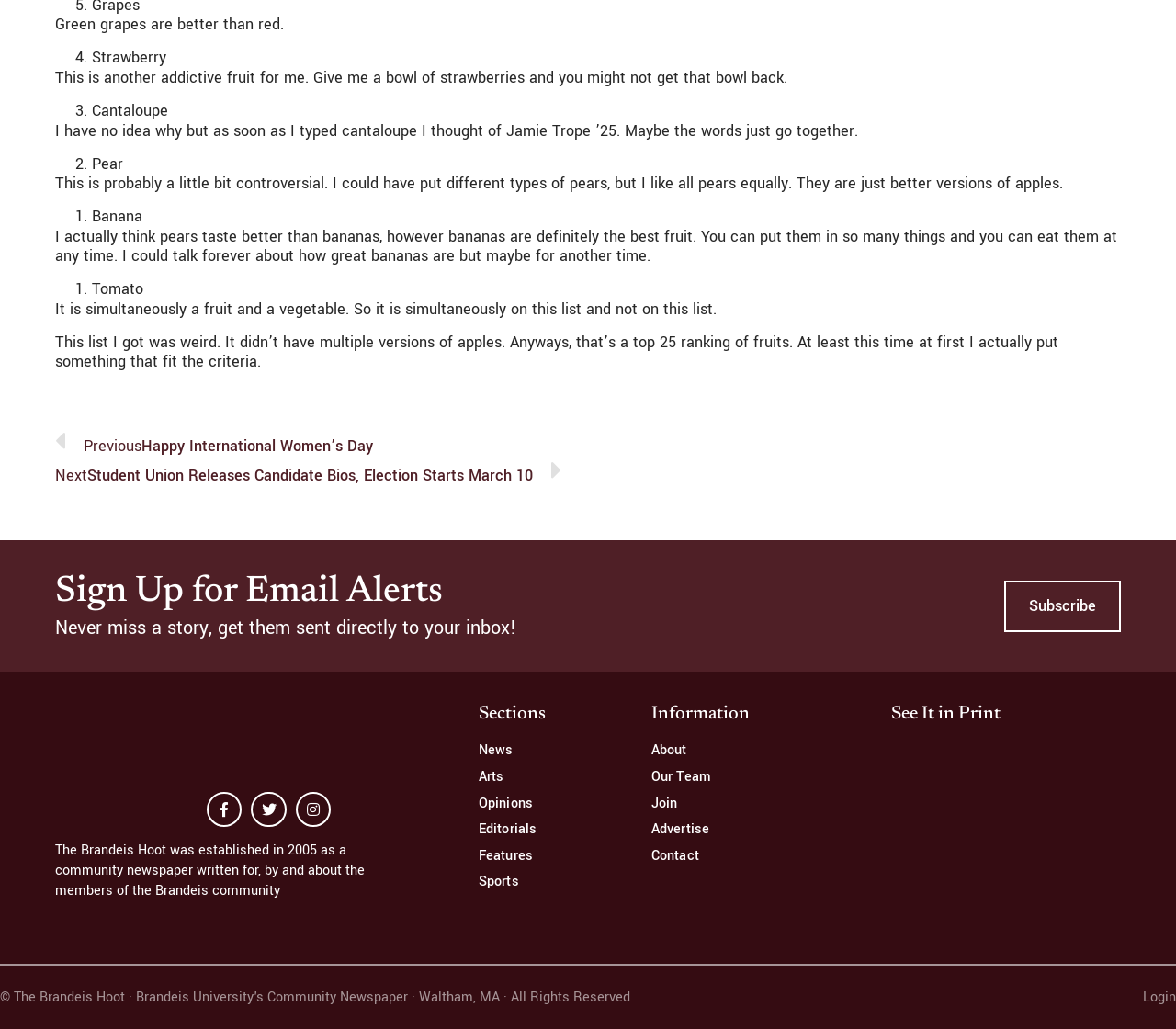Respond with a single word or phrase to the following question:
What is the purpose of the links at the bottom of the page?

To navigate to other sections